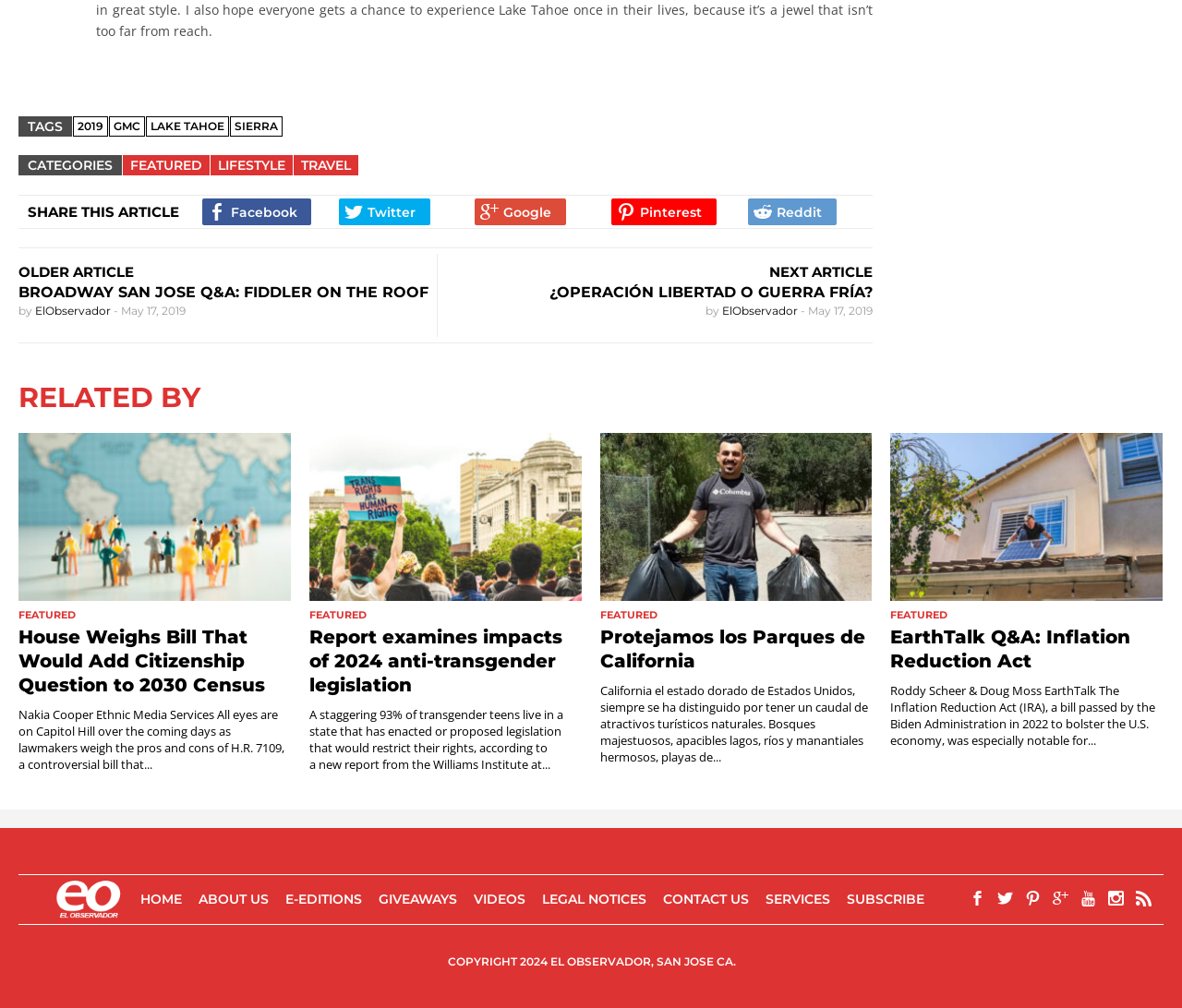Can you give a detailed response to the following question using the information from the image? How many articles are featured on the front page?

I counted the number of article headings on the front page, and there are four of them, each with a title and a brief summary.